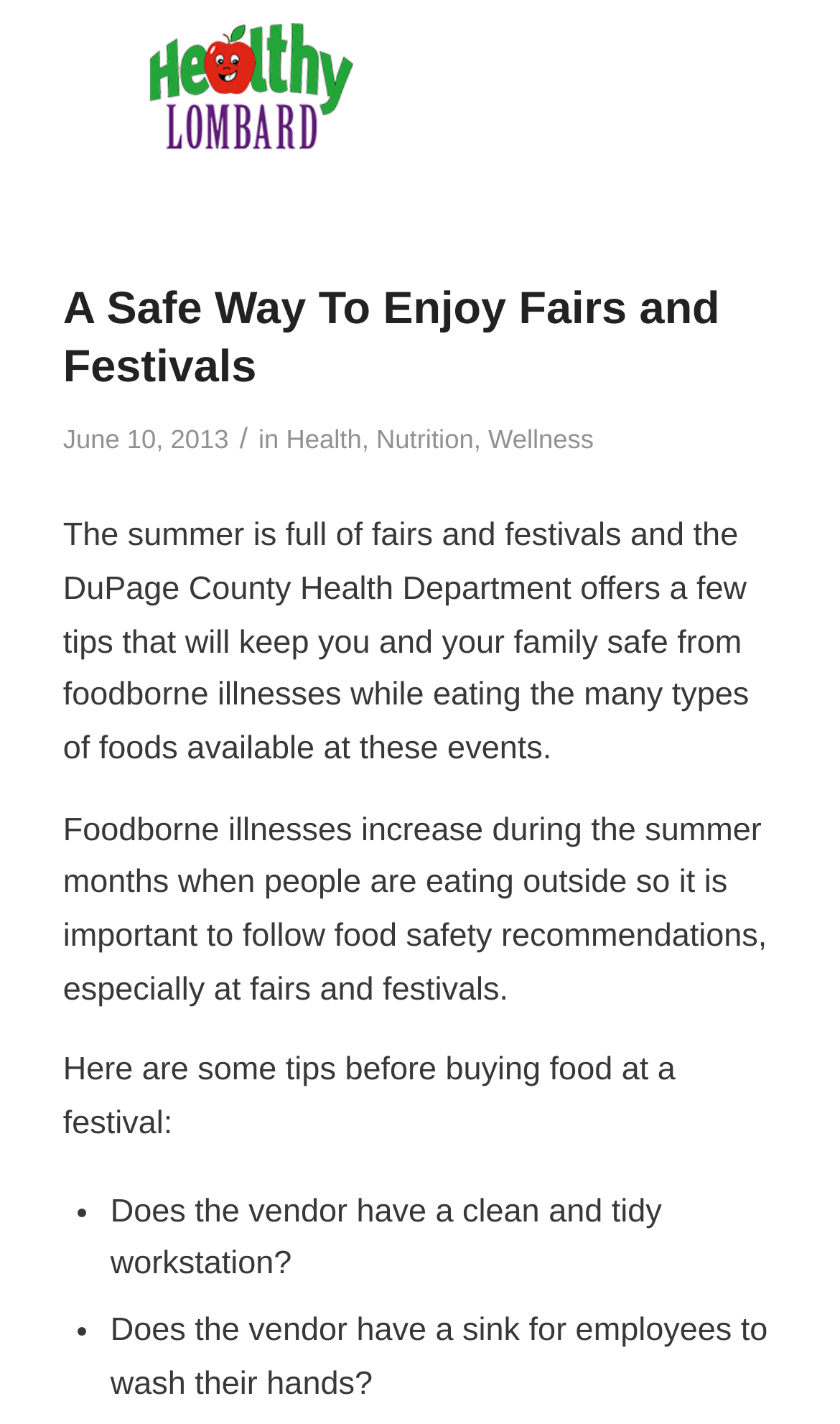What is the relationship between the summer months and foodborne illnesses? Refer to the image and provide a one-word or short phrase answer.

Increase